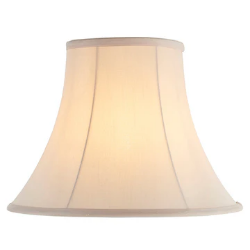Describe all the elements visible in the image meticulously.

This image features a Cream Round Bell Shade, specifically the "Carrie 14" version. The shade has a classic bell shape, characterized by its gently flared design and soft, cream-colored fabric. It is designed to fit a standard 14-inch lamp base and offers a warm, diffused light, making it suitable for a variety of decor styles. This lamp shade is part of a collection that includes other sizes and styles, contributing to a cohesive aesthetic in home lighting.